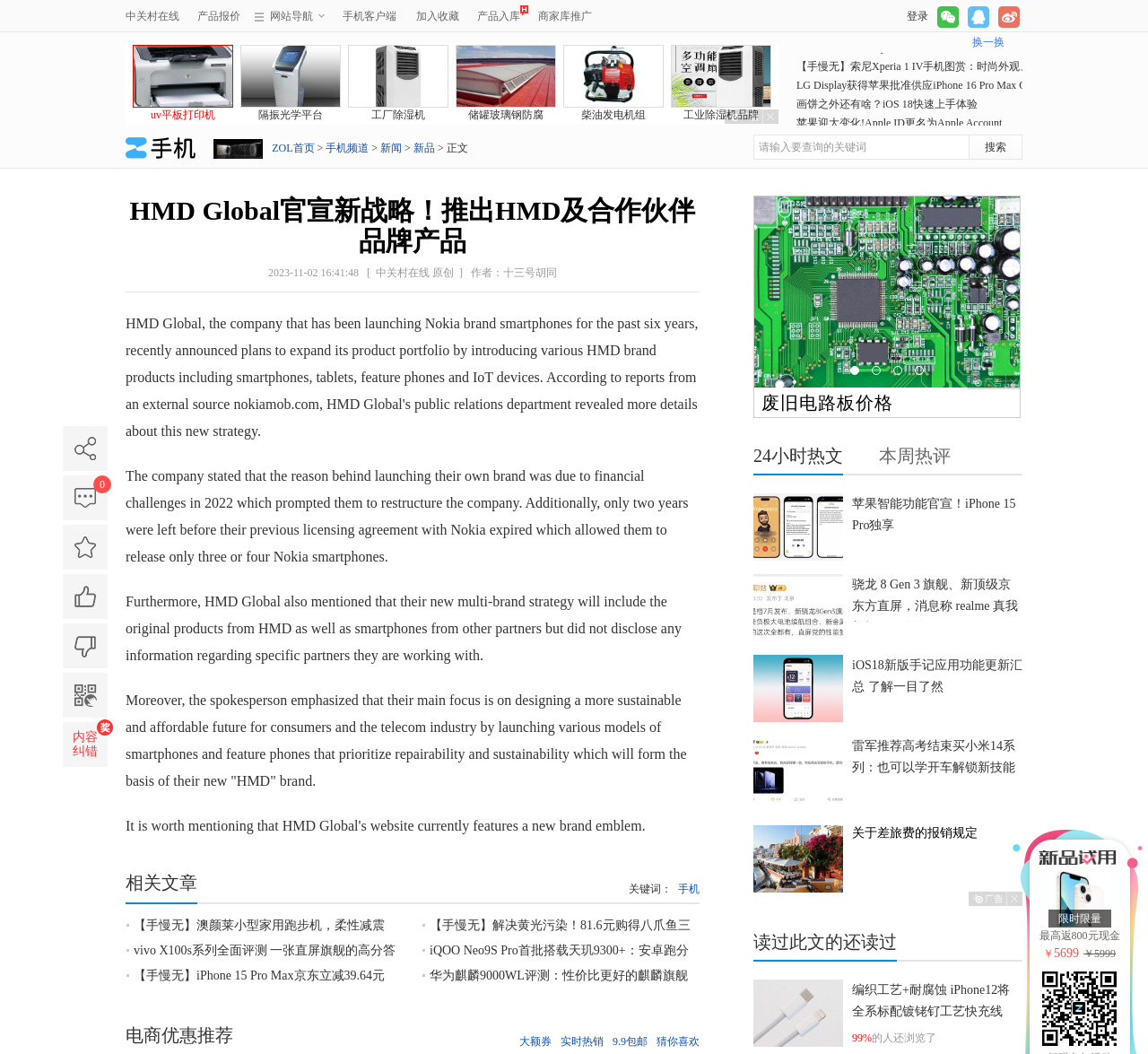What is the main topic of the article?
Refer to the image and answer the question using a single word or phrase.

HMD Global